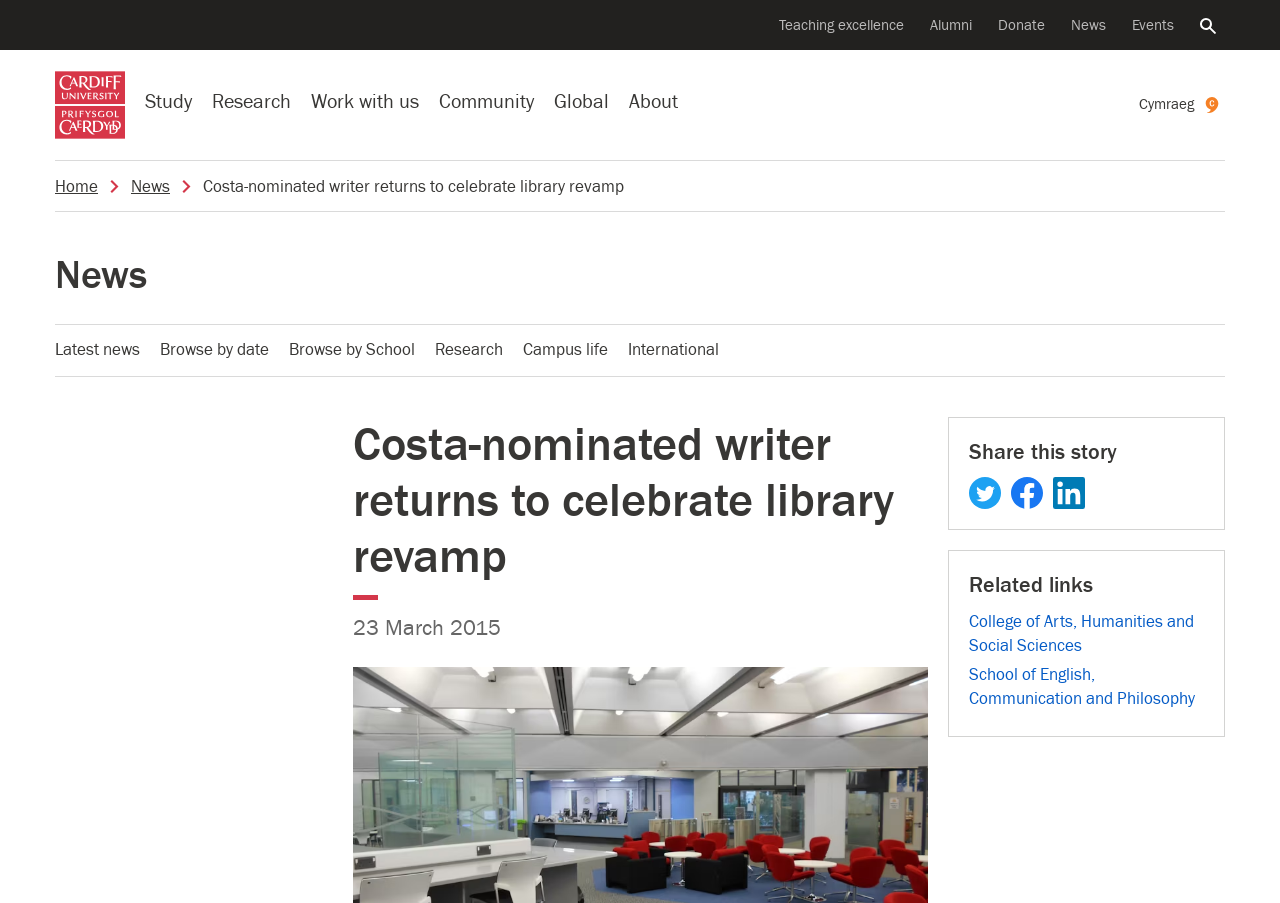Please identify the bounding box coordinates of the region to click in order to complete the task: "Learn more about the School of English, Communication and Philosophy". The coordinates must be four float numbers between 0 and 1, specified as [left, top, right, bottom].

[0.757, 0.736, 0.933, 0.785]